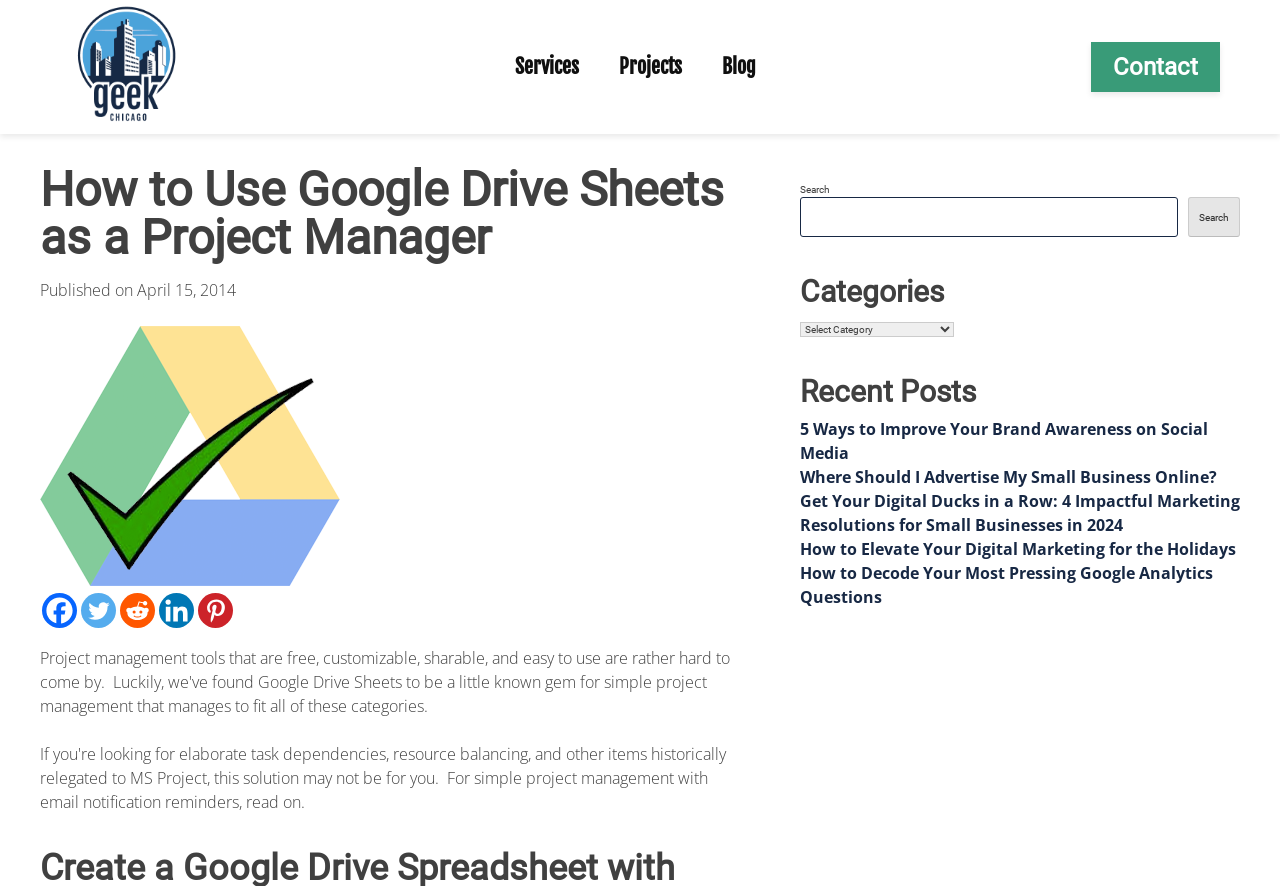Respond to the question below with a single word or phrase:
How many recent posts are listed?

4